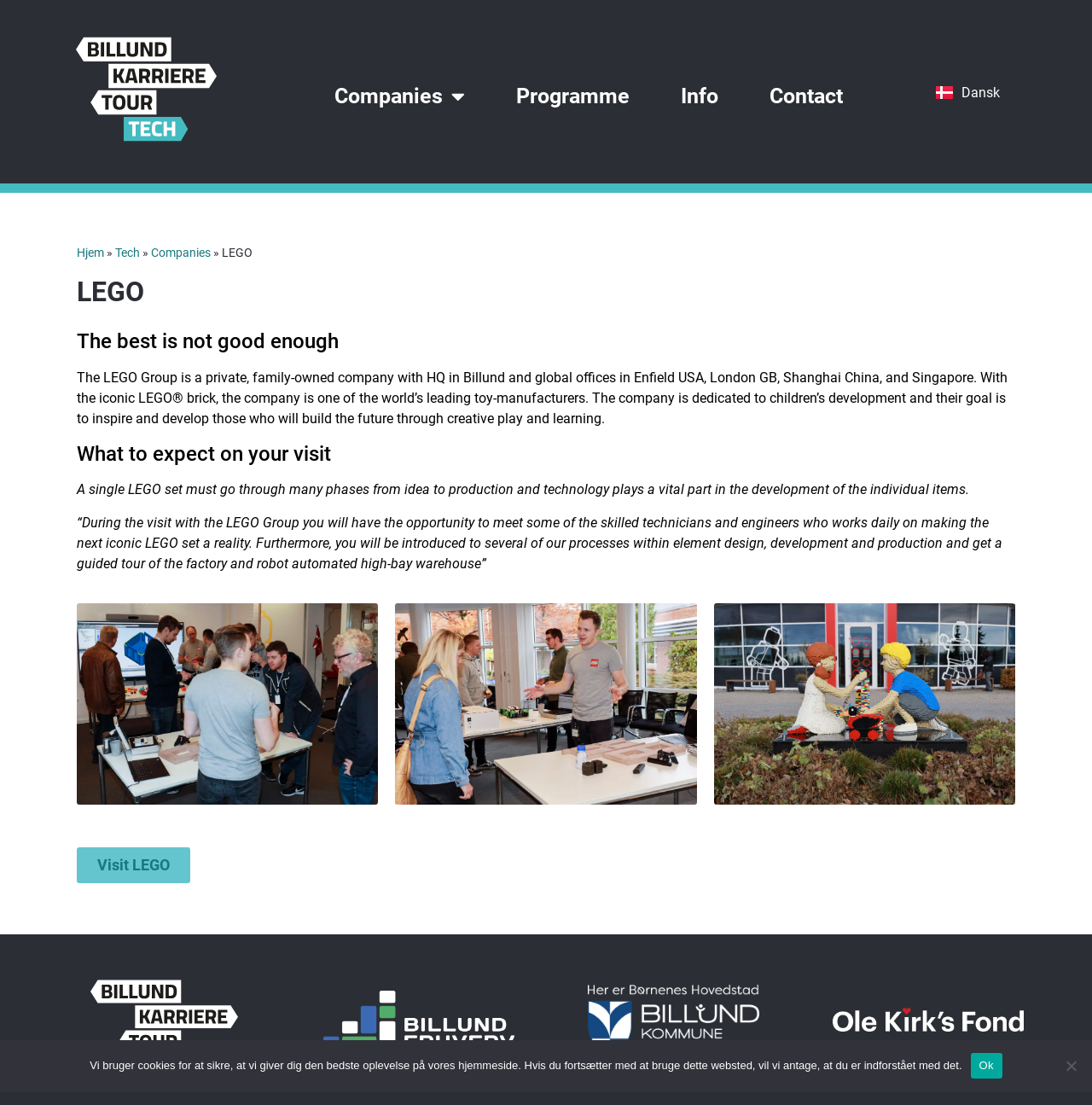Determine the bounding box coordinates for the HTML element described here: "Contact".

[0.705, 0.0, 0.772, 0.174]